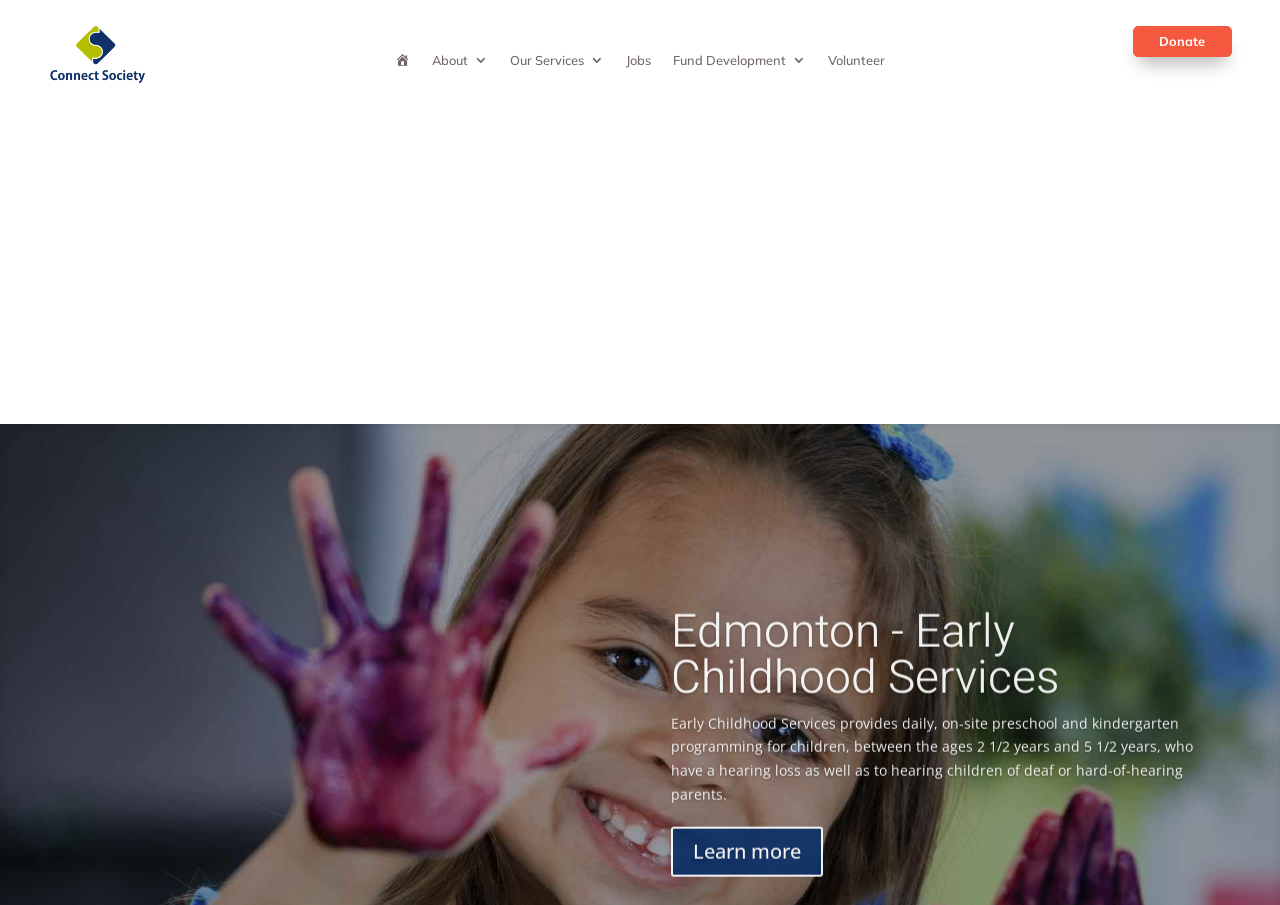Give a one-word or one-phrase response to the question:
What is the text of the heading above the 'Page 1' element?

Edmonton - Early Childhood Services